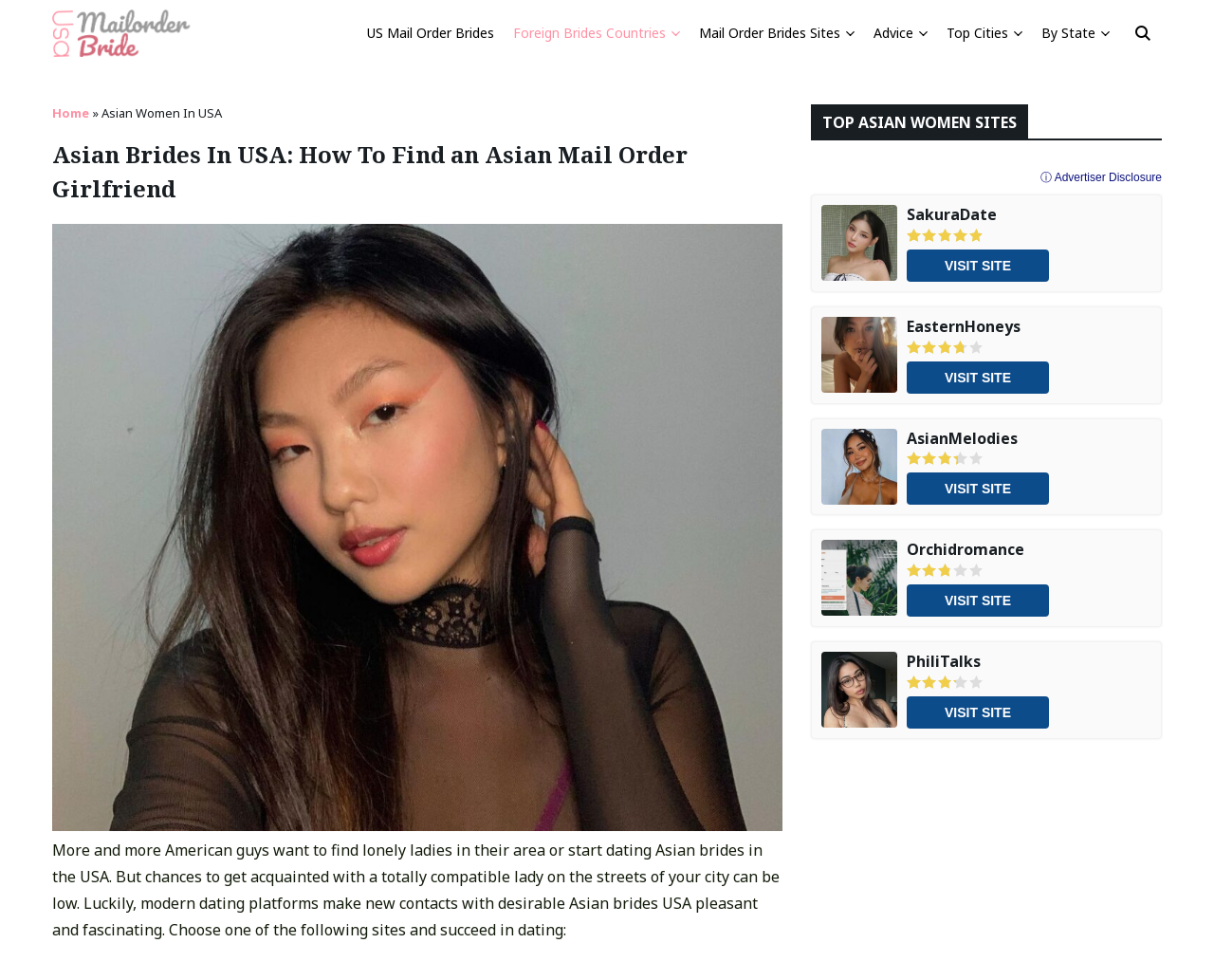What is the purpose of the 'TOP ASIAN WOMEN SITES' section?
Look at the image and answer with only one word or phrase.

To recommend dating sites